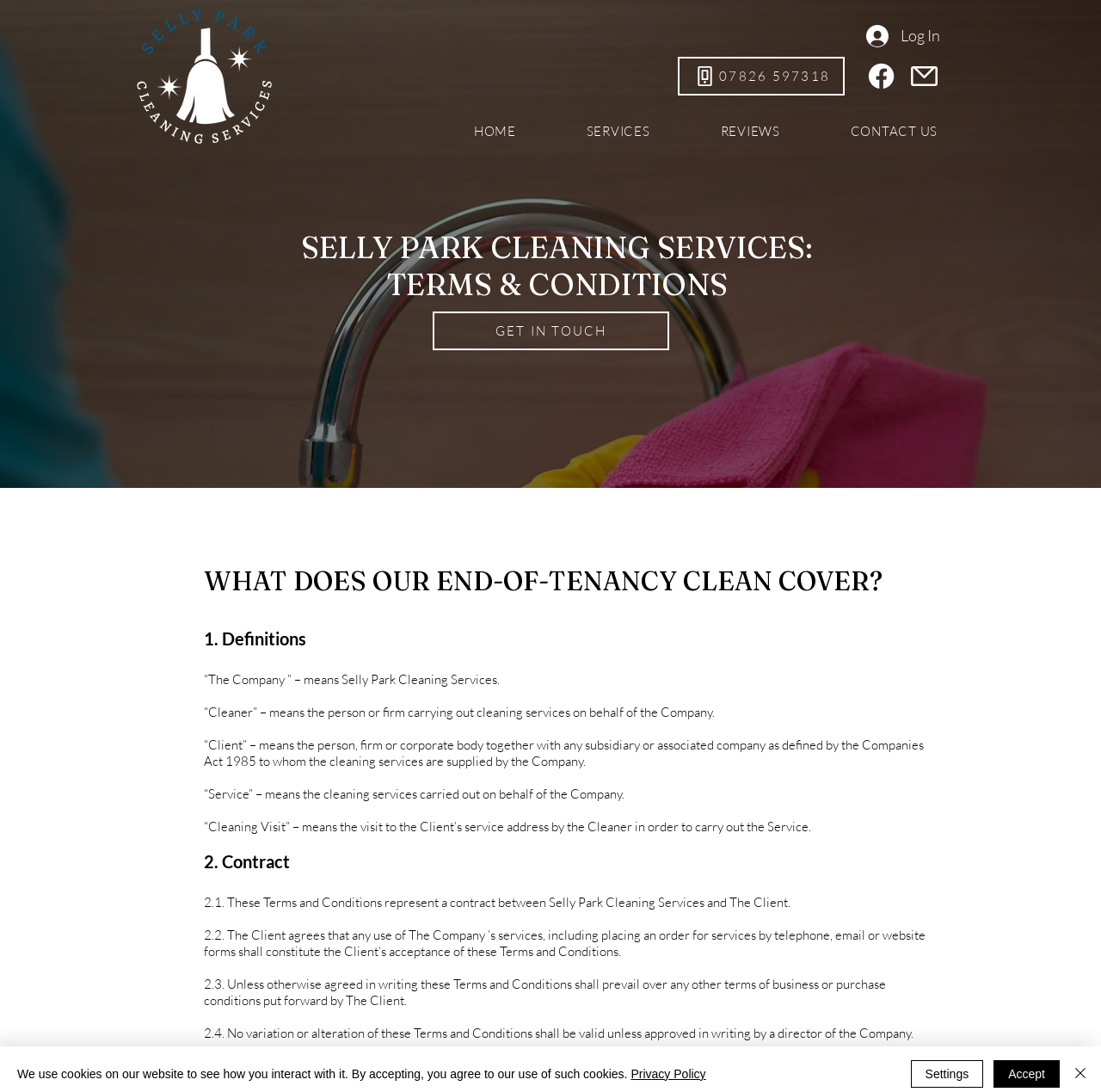Using a single word or phrase, answer the following question: 
Is there a login button on the page?

Yes